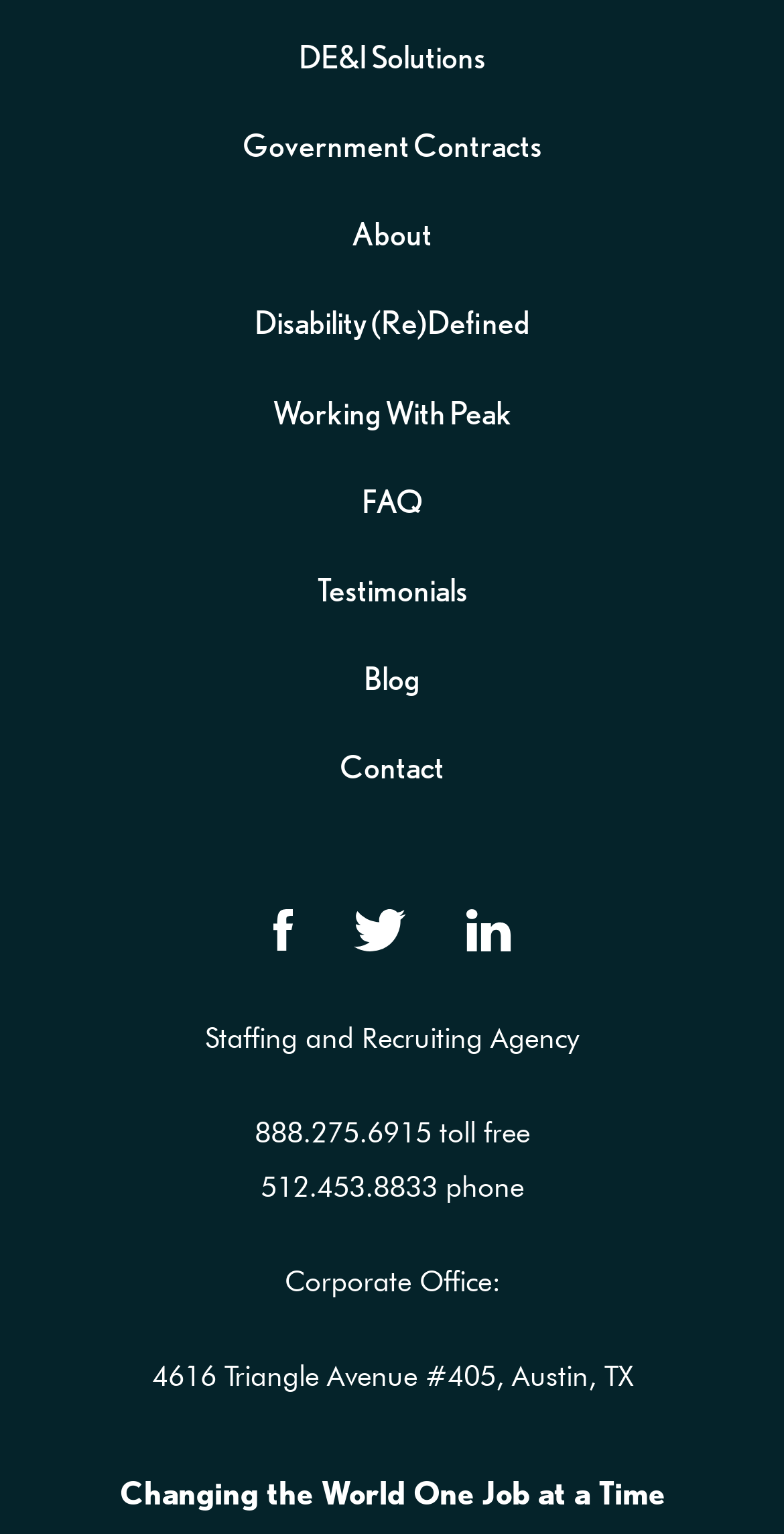What is the tagline of the agency?
Refer to the image and provide a one-word or short phrase answer.

Changing the World One Job at a Time